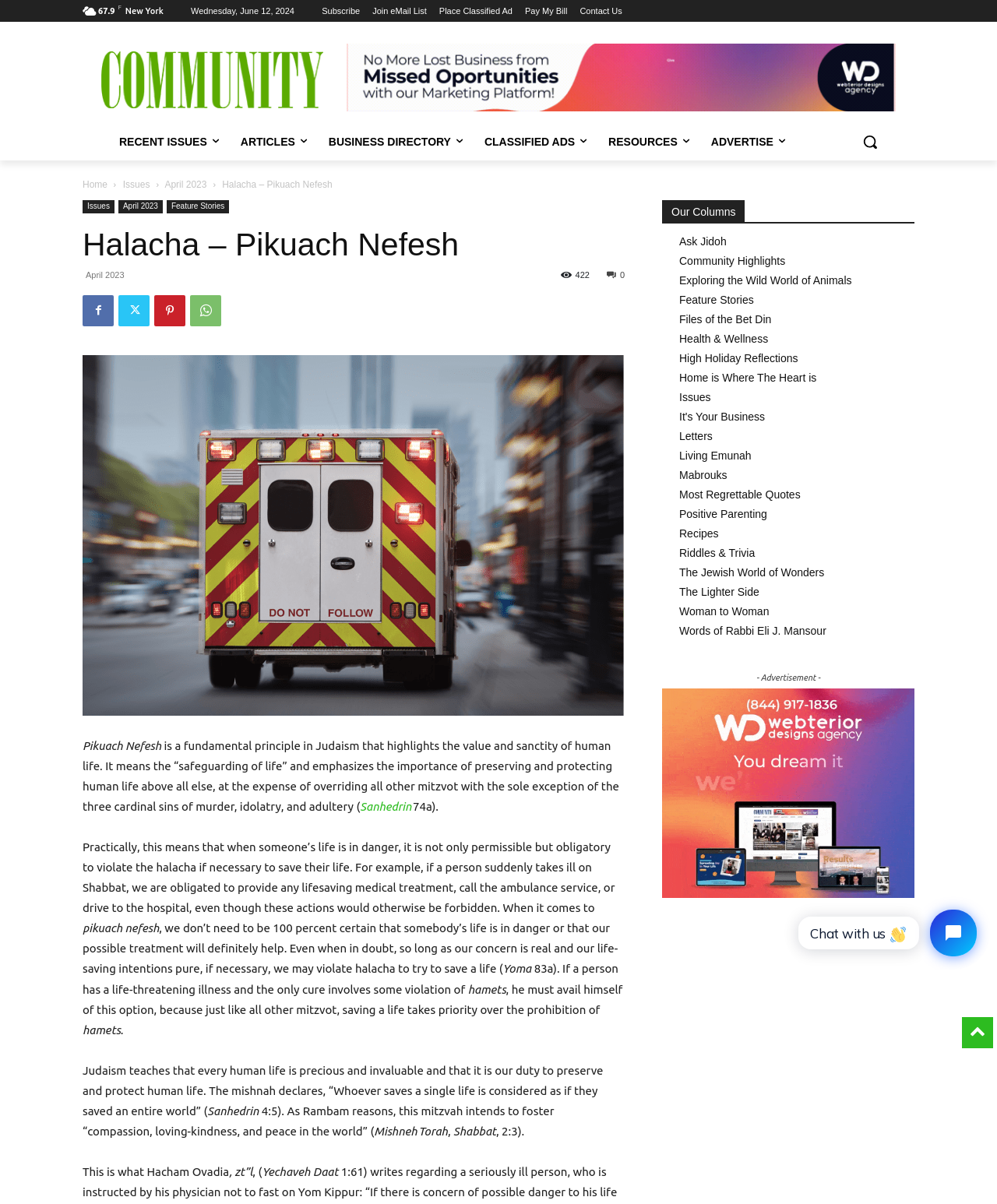Find the bounding box coordinates for the UI element whose description is: "Pay My Bill". The coordinates should be four float numbers between 0 and 1, in the format [left, top, right, bottom].

[0.527, 0.0, 0.569, 0.018]